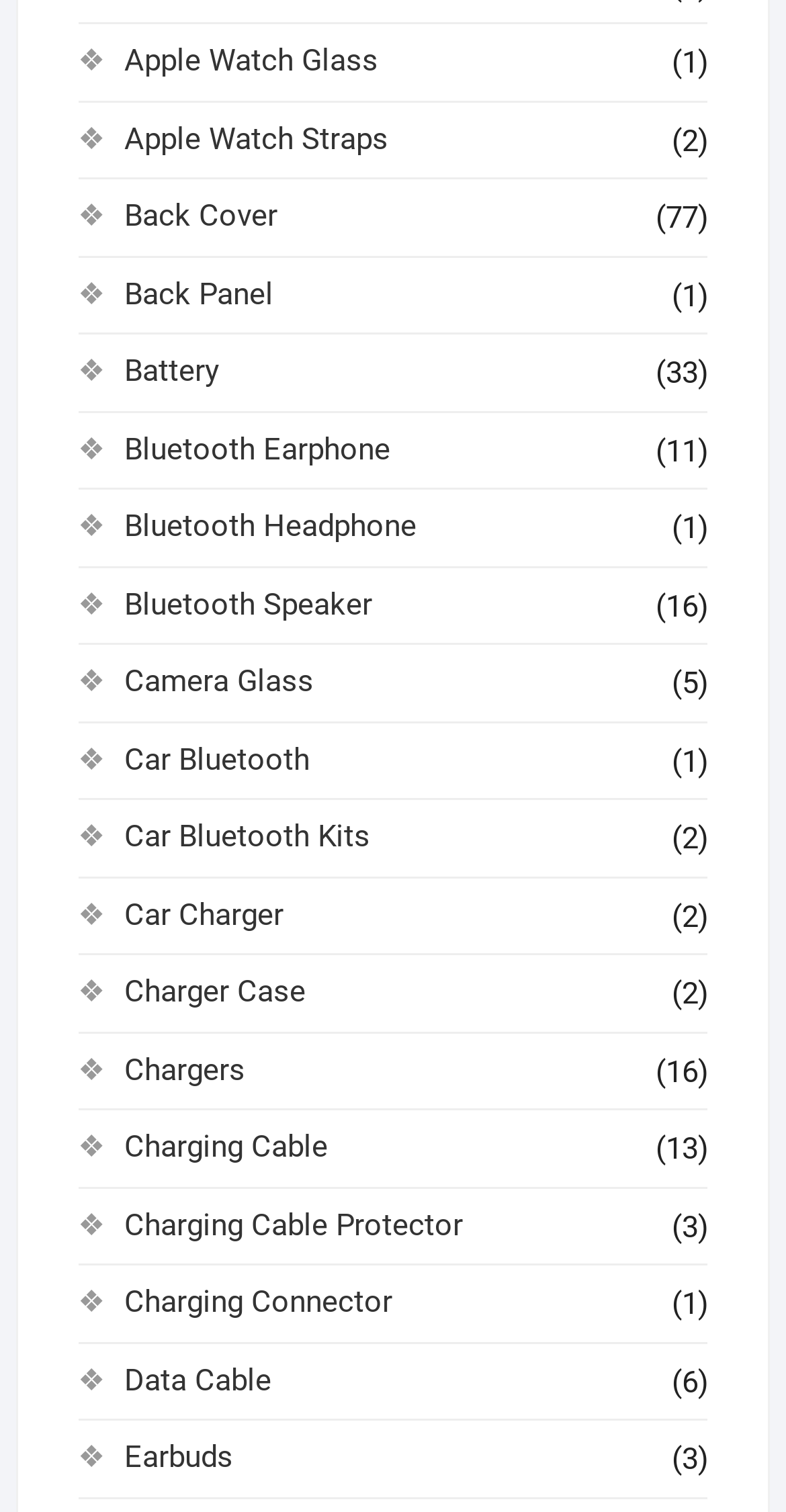Please find the bounding box coordinates of the clickable region needed to complete the following instruction: "Browse Earbuds". The bounding box coordinates must consist of four float numbers between 0 and 1, i.e., [left, top, right, bottom].

[0.158, 0.952, 0.297, 0.976]